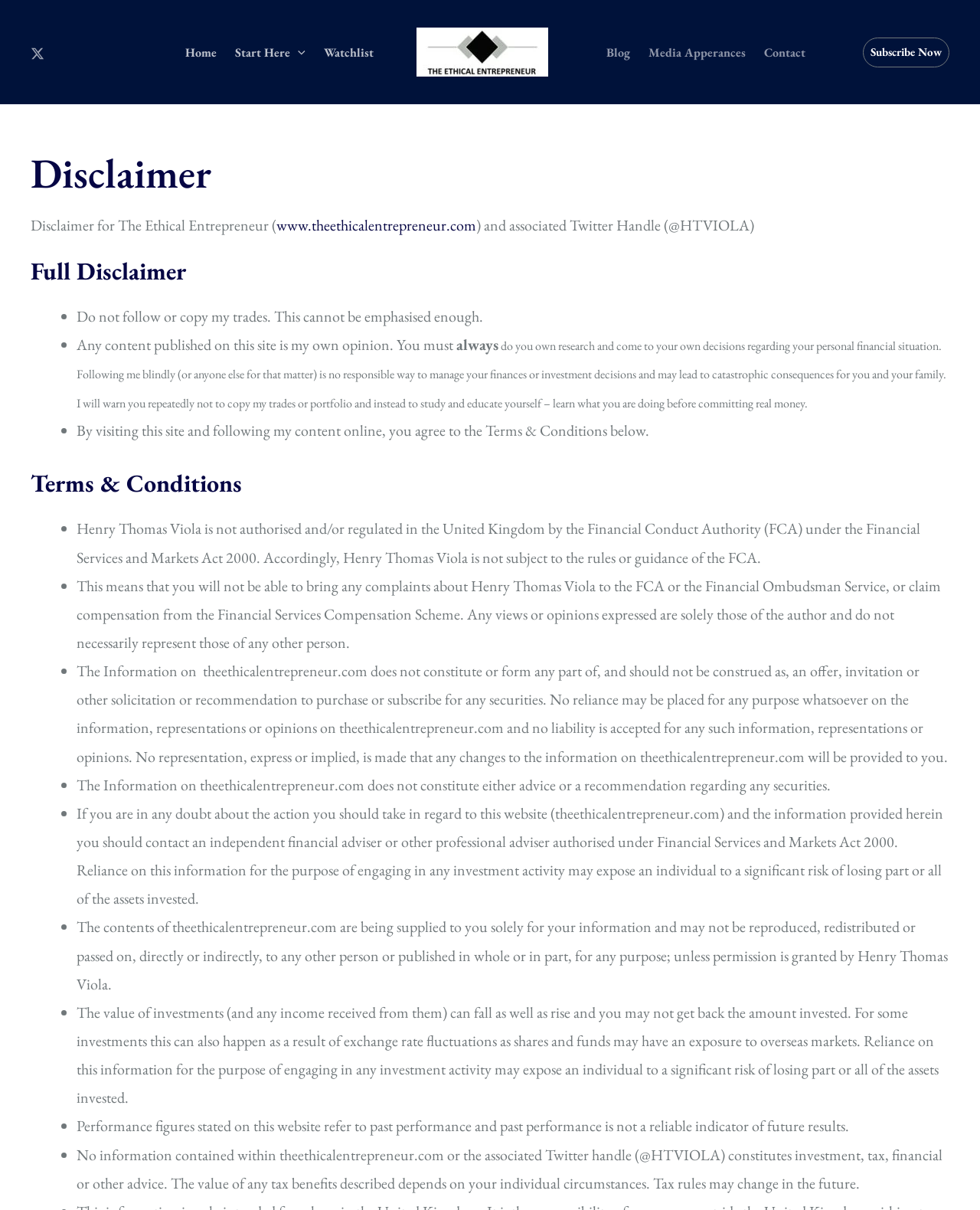What is the Twitter handle associated with the website?
Respond to the question with a well-detailed and thorough answer.

I found the Twitter handle by reading the disclaimer text which mentions 'associated Twitter Handle (@HTVIOLA)'.